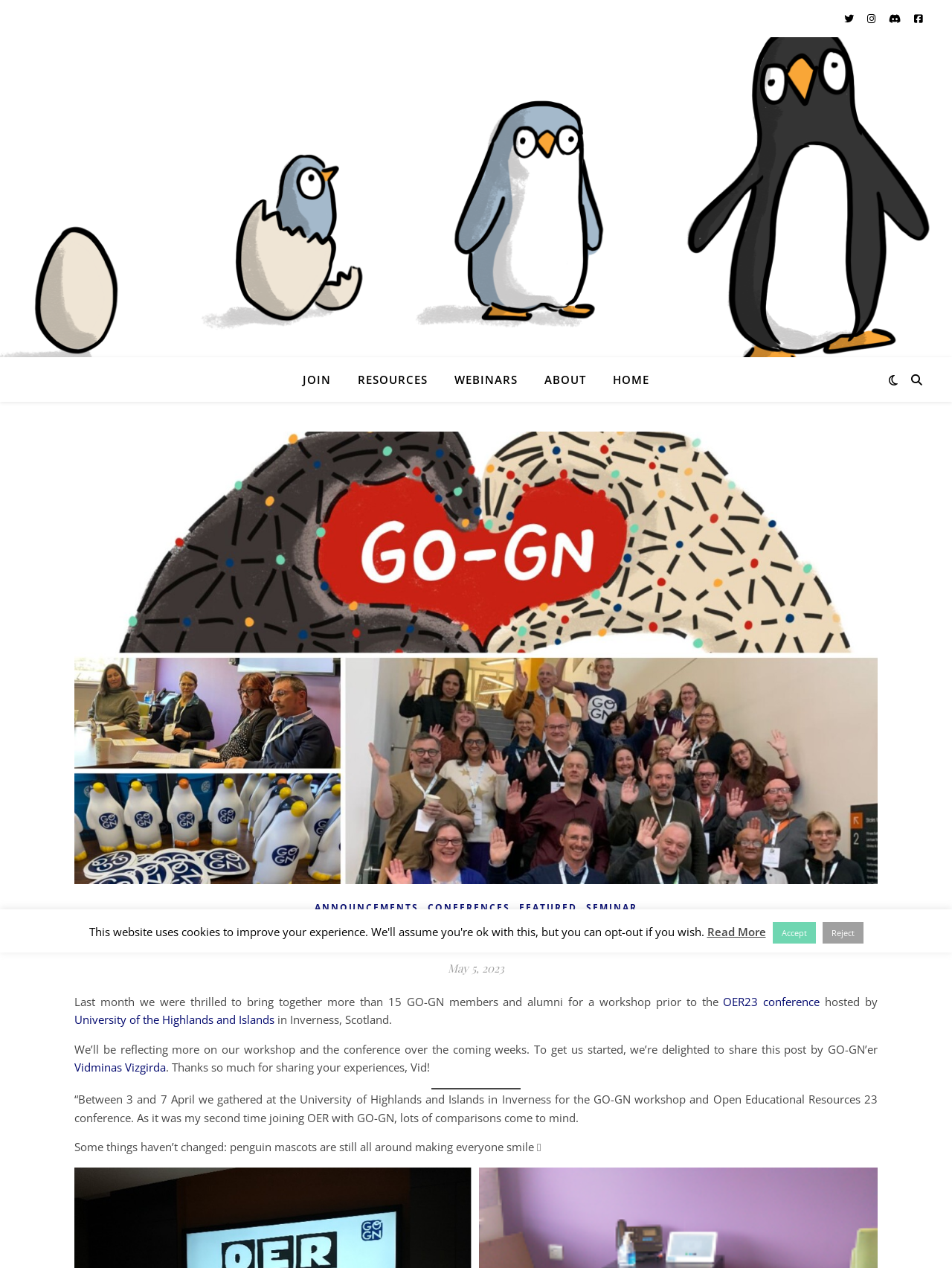Construct a thorough caption encompassing all aspects of the webpage.

The webpage appears to be a blog post or article page, with a focus on a reflection about a workshop and conference. At the top of the page, there are four social media links, represented by icons, aligned horizontally. Below these icons, there is a navigation menu with six links: "JOIN", "RESOURCES", "WEBINARS", "ABOUT", and "HOME", spaced evenly apart.

The main content of the page is divided into sections. The first section has a heading "OER23 Reflections (Vidminas Vizgirda)" and a subheading "May 5, 2023". Below this, there is a paragraph of text that describes a workshop and conference, with links to "OER23 conference" and "University of the Highlands and Islands". 

The next section has a paragraph of text that introduces a post by Vidminas Vizgirda, with a link to the author's name. This section is separated from the previous one by a horizontal line. The post itself is a reflection about a workshop and conference, with a mention of penguin mascots.

At the bottom of the page, there is a "Read More" link, and two buttons, "Accept" and "Reject", aligned horizontally.